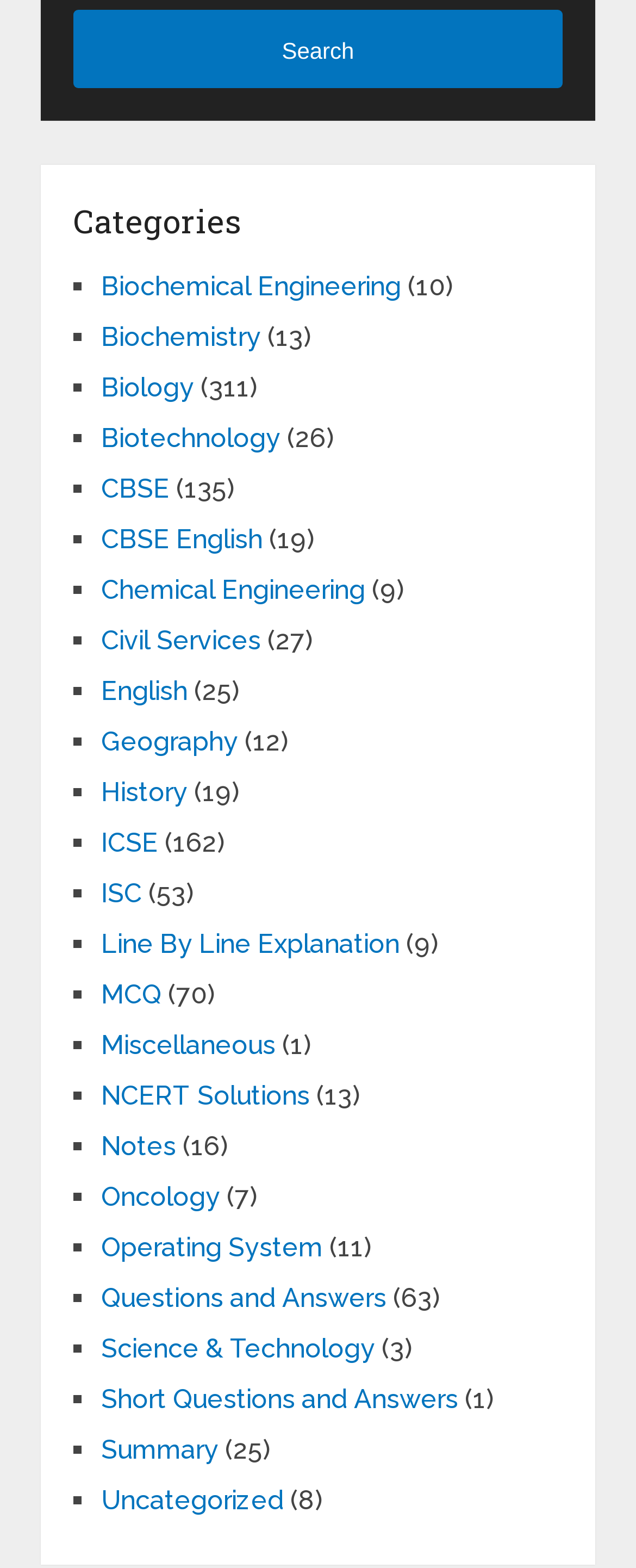Please locate the bounding box coordinates for the element that should be clicked to achieve the following instruction: "Search". Ensure the coordinates are given as four float numbers between 0 and 1, i.e., [left, top, right, bottom].

[0.115, 0.007, 0.885, 0.057]